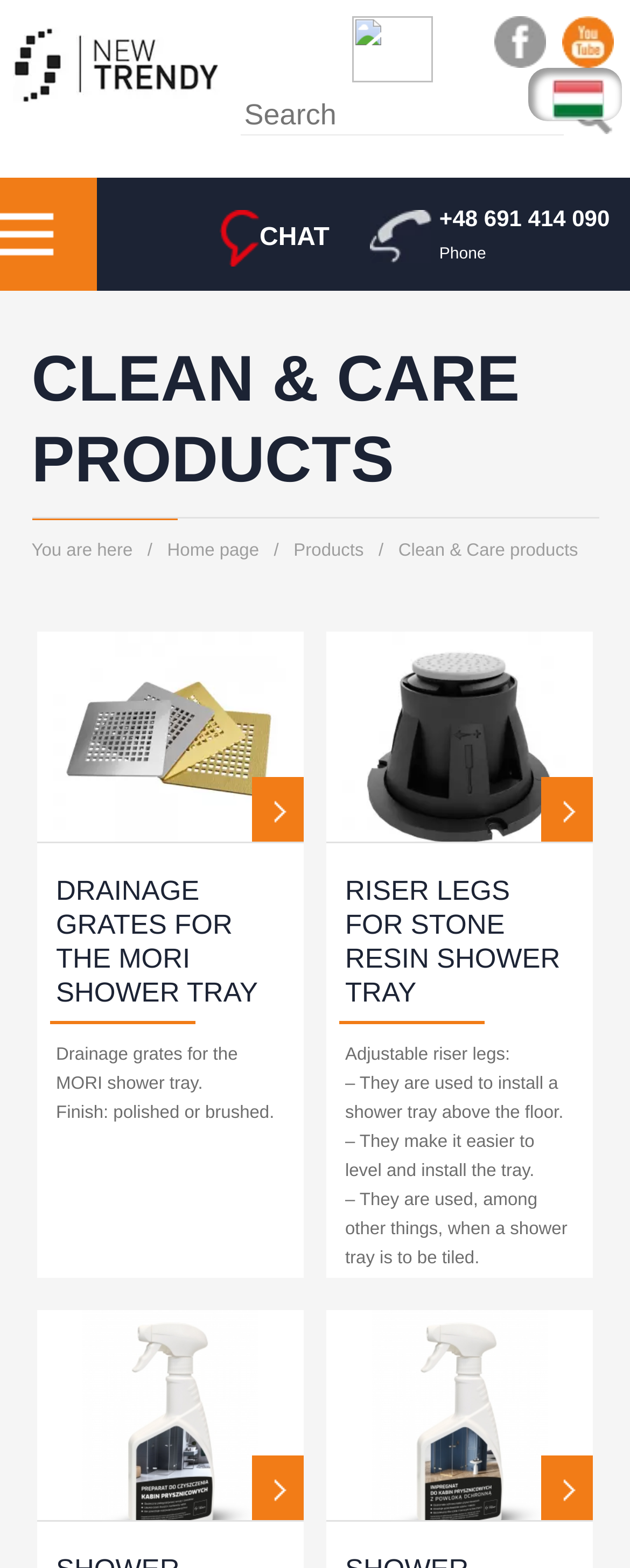Generate a comprehensive description of the contents of the webpage.

The webpage is about Clean & Care products, with a prominent logo "New Trendy" at the top left corner. Below the logo, there are three images, two of which are positioned at the top right corner, and one is at the top center. 

A search bar is located at the top center, accompanied by a button to its right. To the right of the search bar, there is a phone number "+48 691 414 090" and a label "Phone". 

Below the search bar, there are two links, "Live Chat" and "CHAT", with an image associated with "Live Chat". 

The main content of the webpage is divided into sections. The first section has a heading "CLEAN & CARE PRODUCTS" in a large font, followed by a breadcrumb navigation showing the current location. 

Below the heading, there are three links: "Home page", "Products", and "Clean & Care products". 

The next section appears to be a product listing, with two products described. The first product is "DRAINAGE GRATES FOR THE MORI SHOWER TRAY", with a brief description and a link to more information. The second product is "RISER LEGS FOR STONE RESIN SHOWER TRAY", also with a brief description and a link to more information. 

At the bottom of the page, there are three links, two of which are positioned at the bottom left and bottom right corners, respectively.